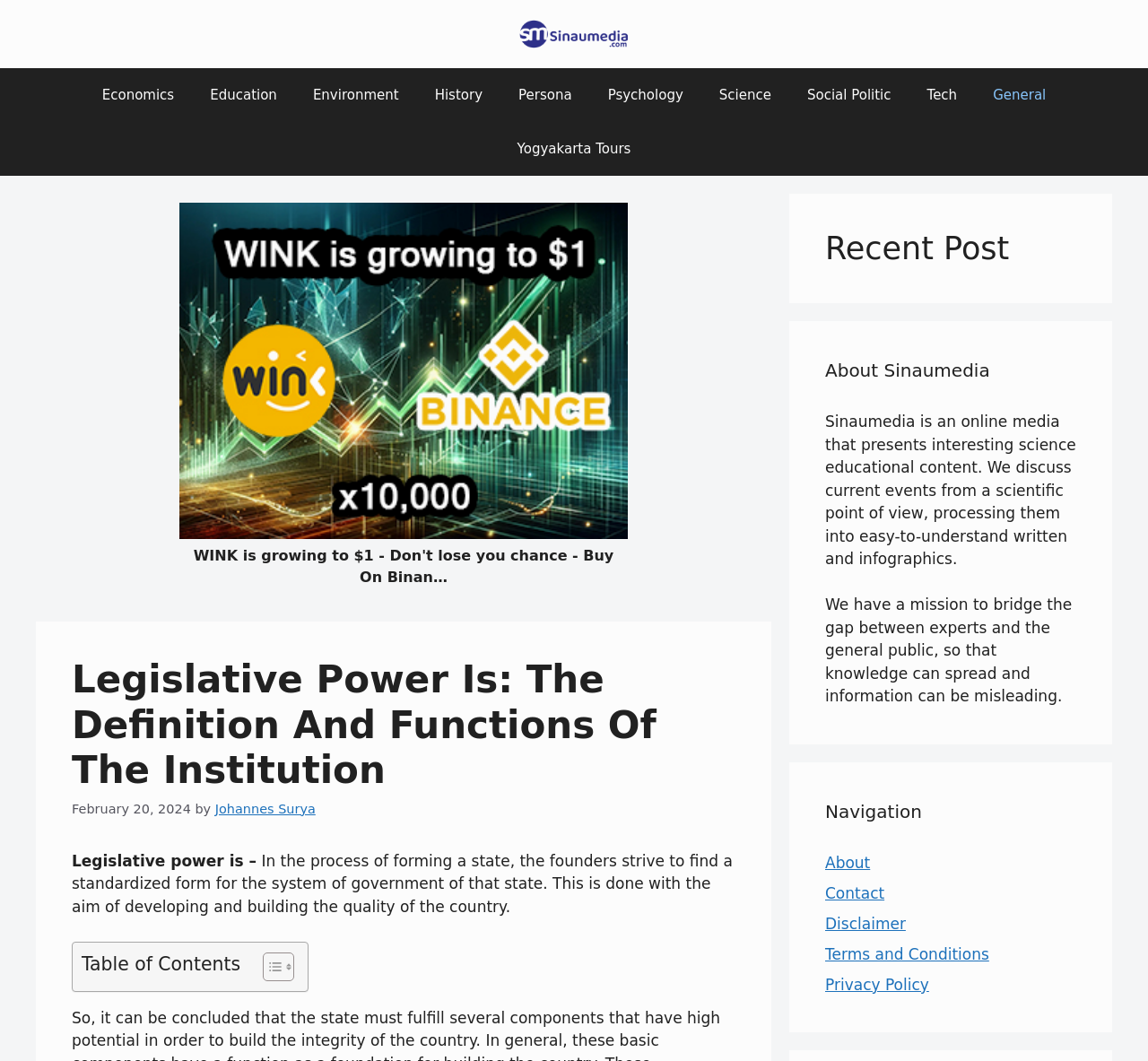Extract the bounding box coordinates for the described element: "Johannes Surya". The coordinates should be represented as four float numbers between 0 and 1: [left, top, right, bottom].

[0.187, 0.756, 0.275, 0.769]